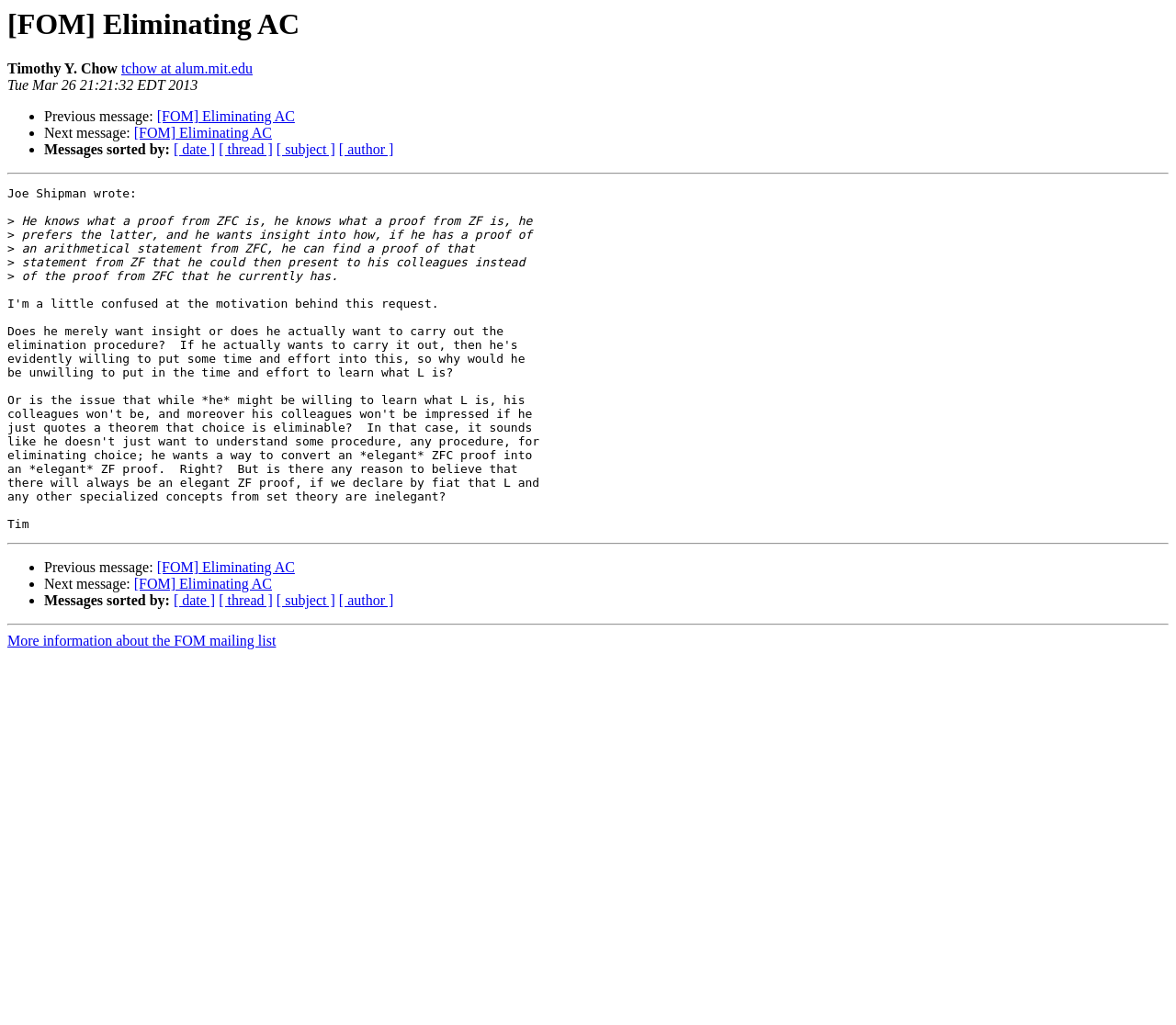Give the bounding box coordinates for this UI element: "[FOM] Eliminating AC". The coordinates should be four float numbers between 0 and 1, arranged as [left, top, right, bottom].

[0.114, 0.562, 0.231, 0.577]